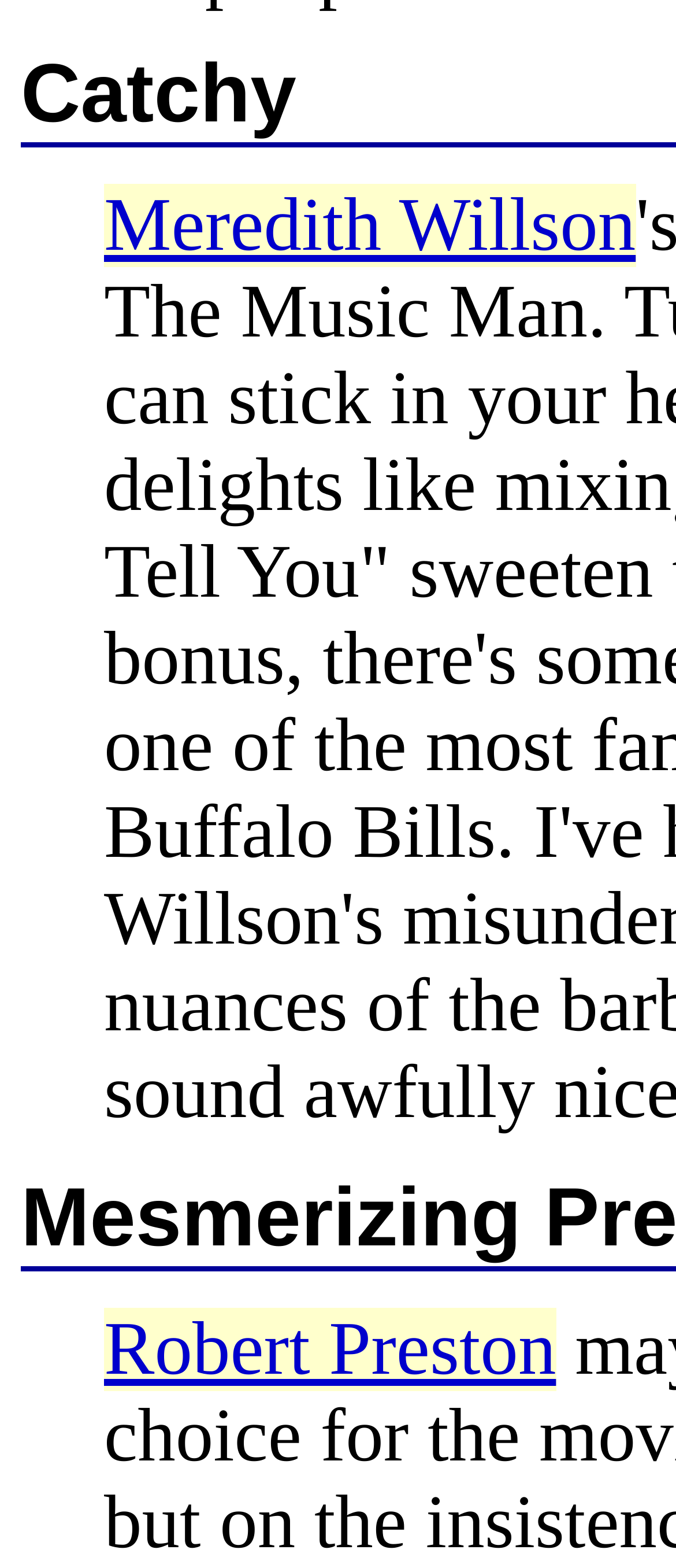Given the description Meredith Willson, predict the bounding box coordinates of the UI element. Ensure the coordinates are in the format (top-left x, top-left y, bottom-right x, bottom-right y) and all values are between 0 and 1.

[0.154, 0.118, 0.94, 0.171]